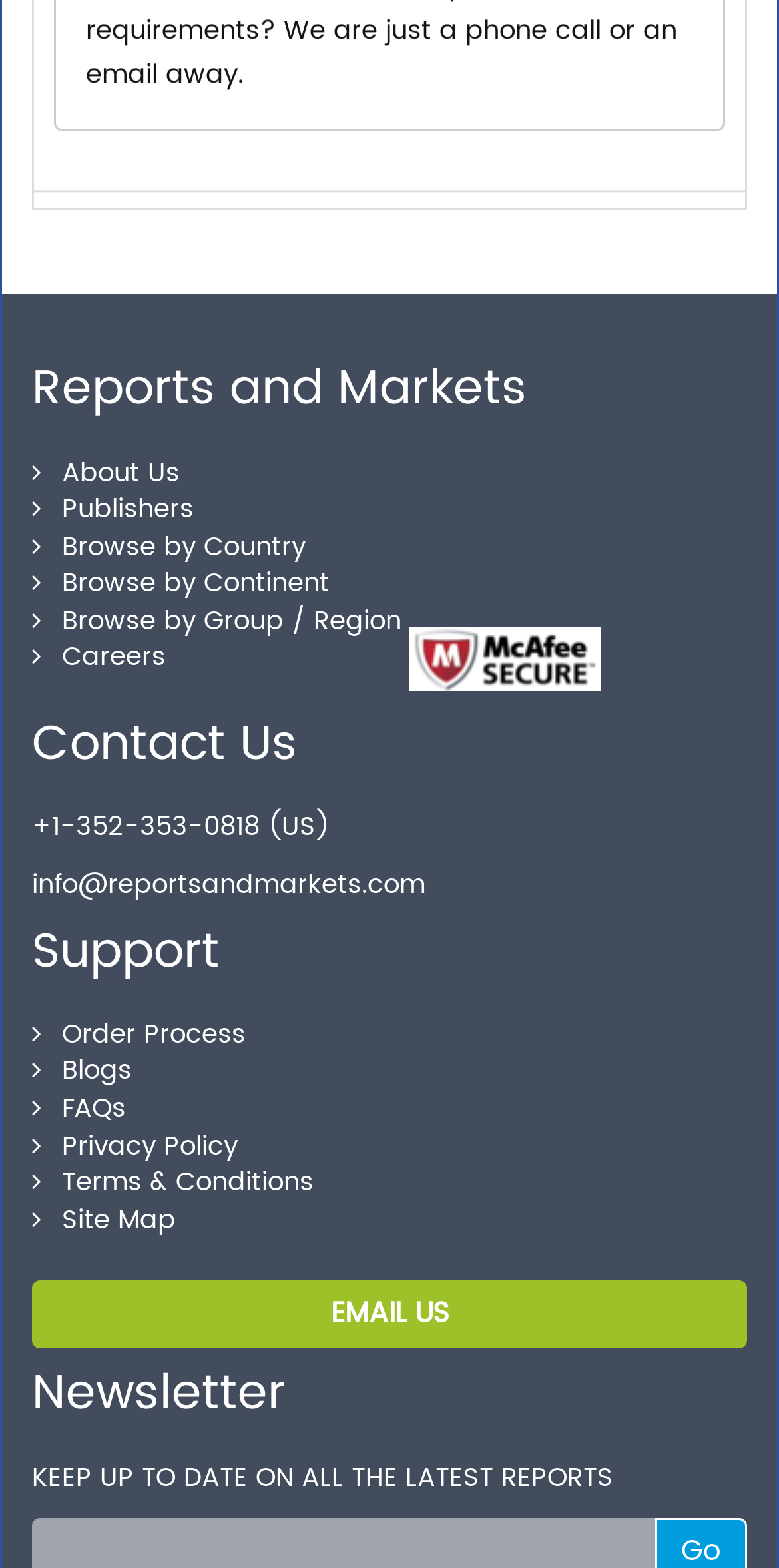What is the phone number for contact?
Using the information from the image, provide a comprehensive answer to the question.

The phone number for contact can be found in the link element with the text '+1-352-353-0818 (US)' in the contact us section.